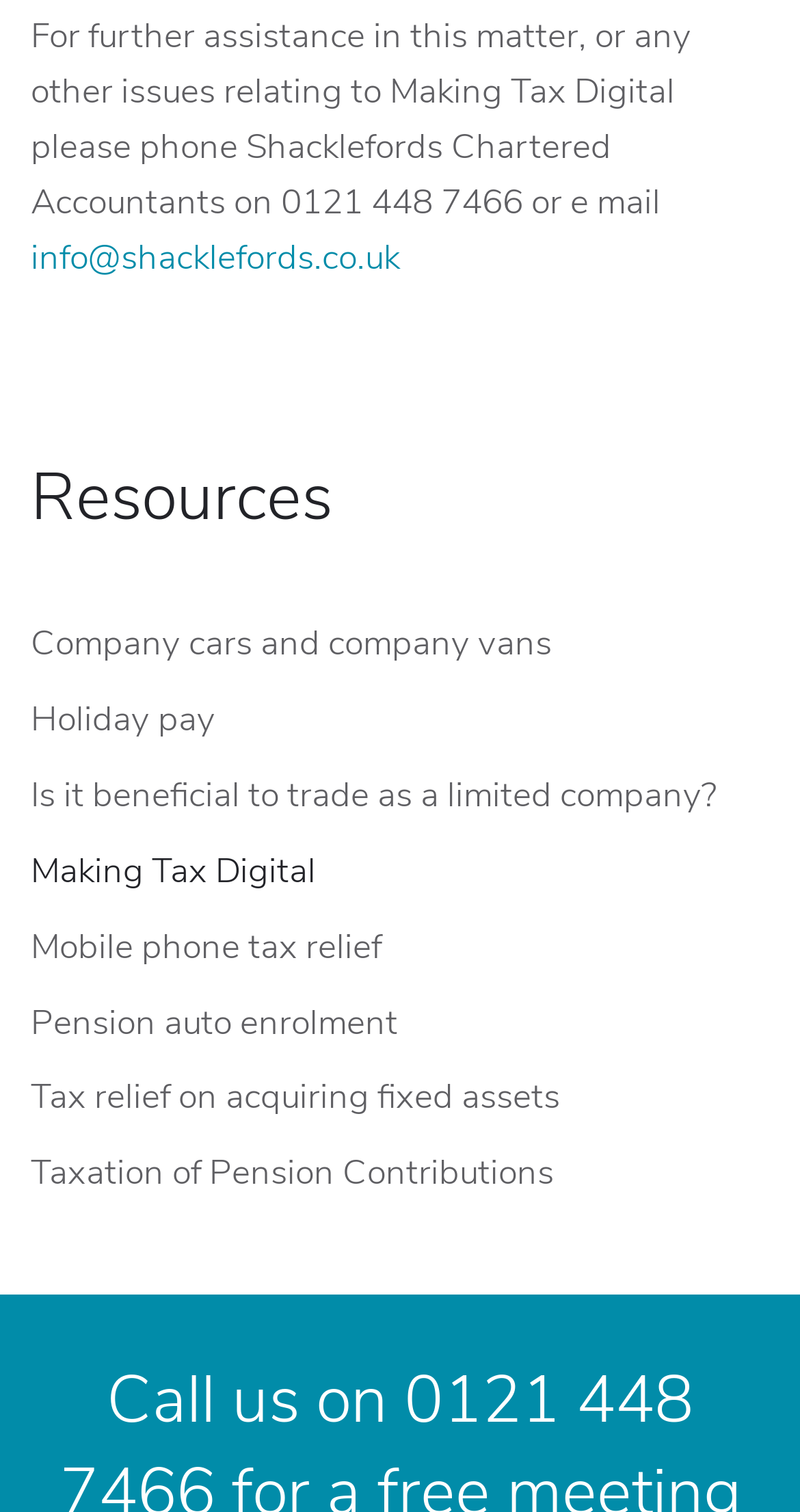Provide a one-word or brief phrase answer to the question:
How many resources are listed on the webpage?

9